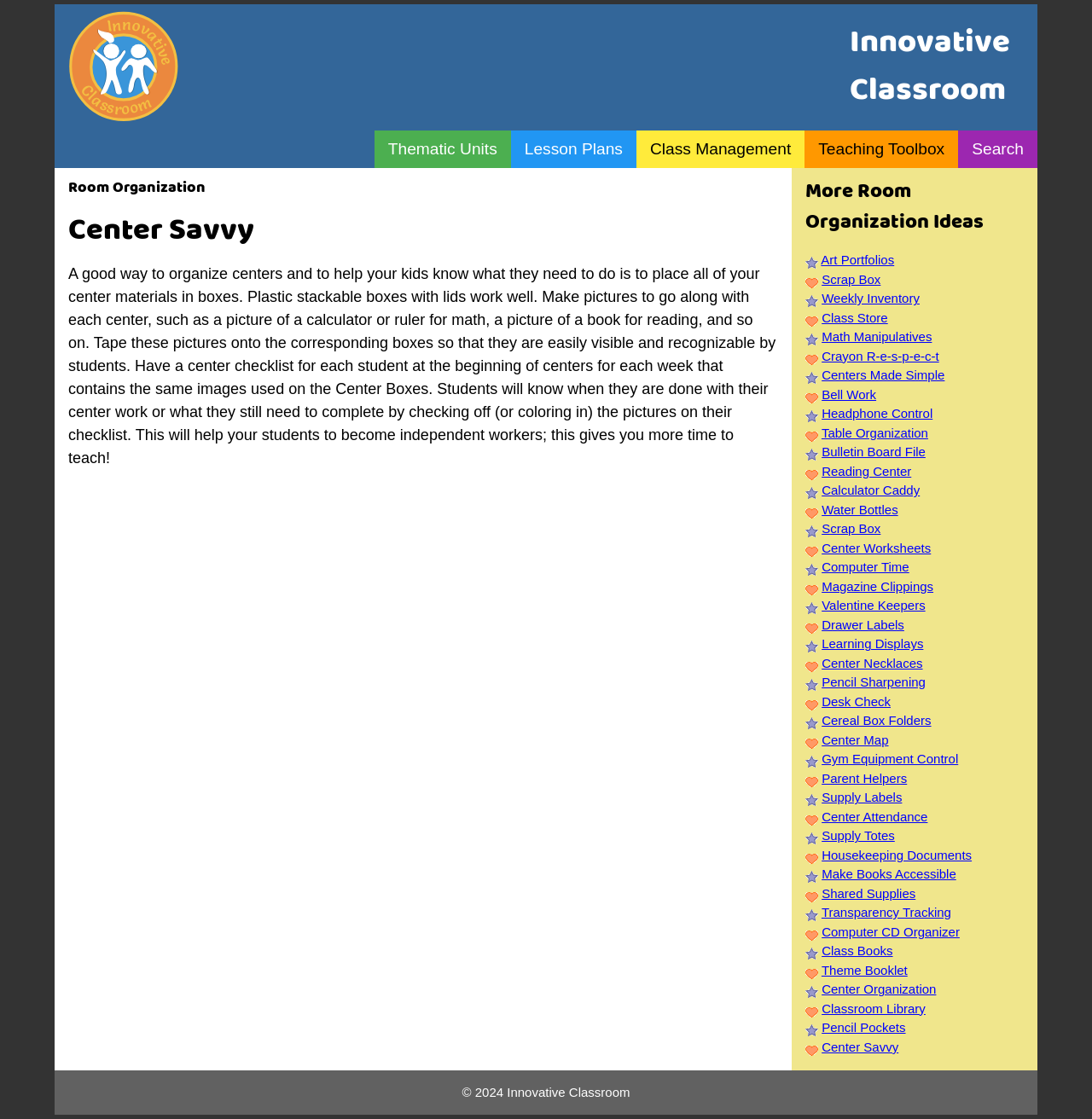Please provide the bounding box coordinates in the format (top-left x, top-left y, bottom-right x, bottom-right y). Remember, all values are floating point numbers between 0 and 1. What is the bounding box coordinate of the region described as: Search

[0.878, 0.116, 0.95, 0.15]